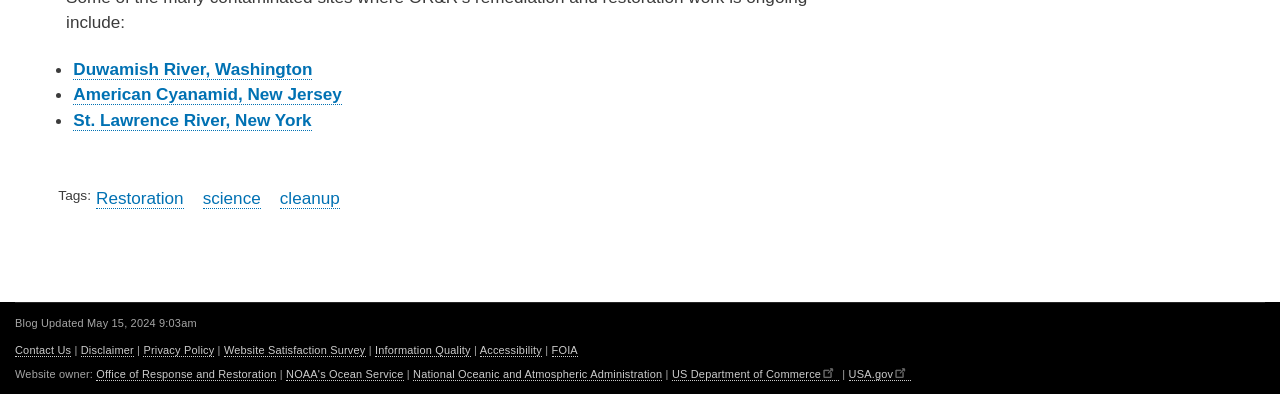What is the theme of the links in the bottom section of the webpage?
Answer the question using a single word or phrase, according to the image.

Website information